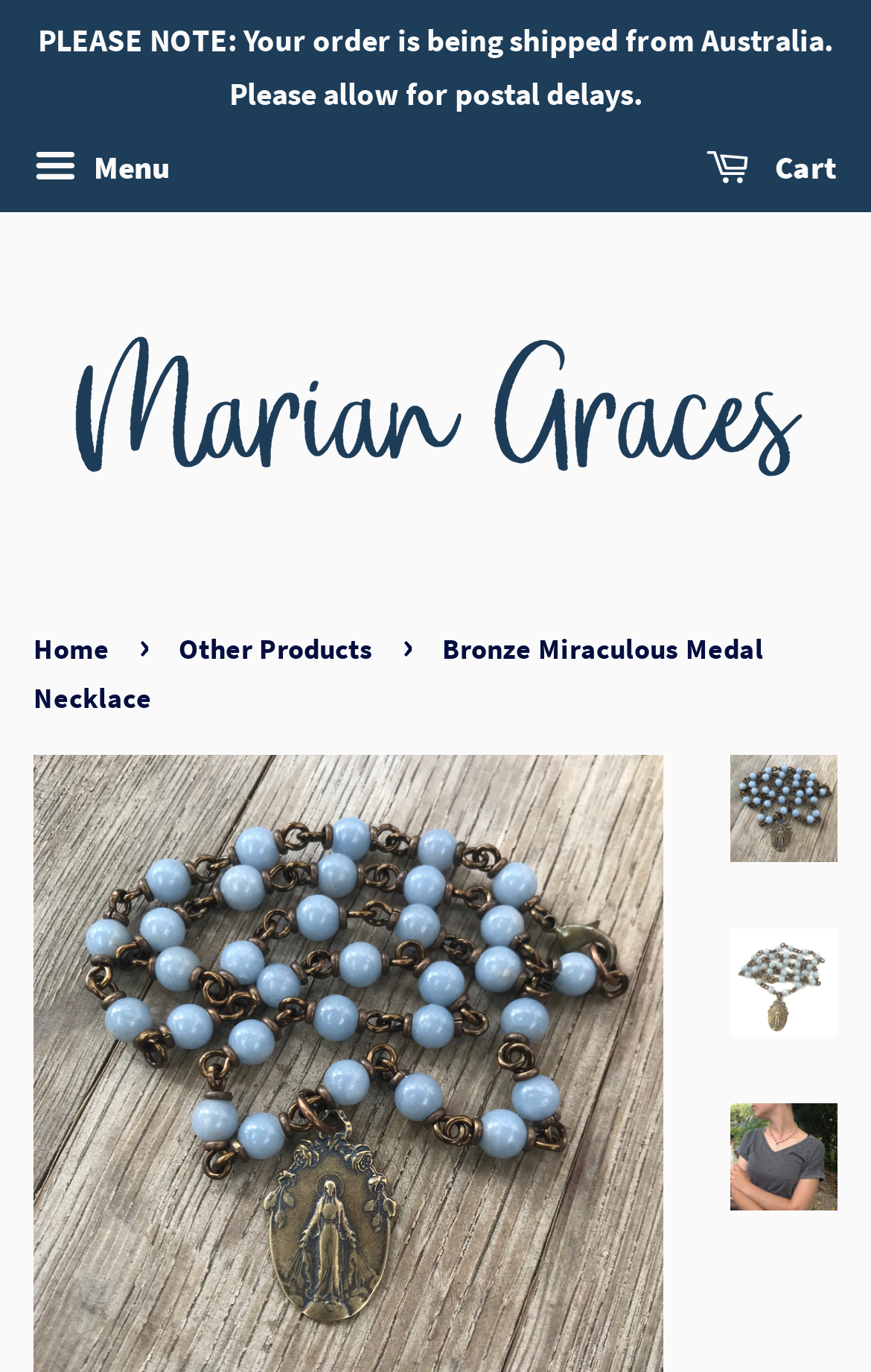Pinpoint the bounding box coordinates of the clickable area necessary to execute the following instruction: "Go to Cart". The coordinates should be given as four float numbers between 0 and 1, namely [left, top, right, bottom].

[0.81, 0.097, 0.962, 0.151]